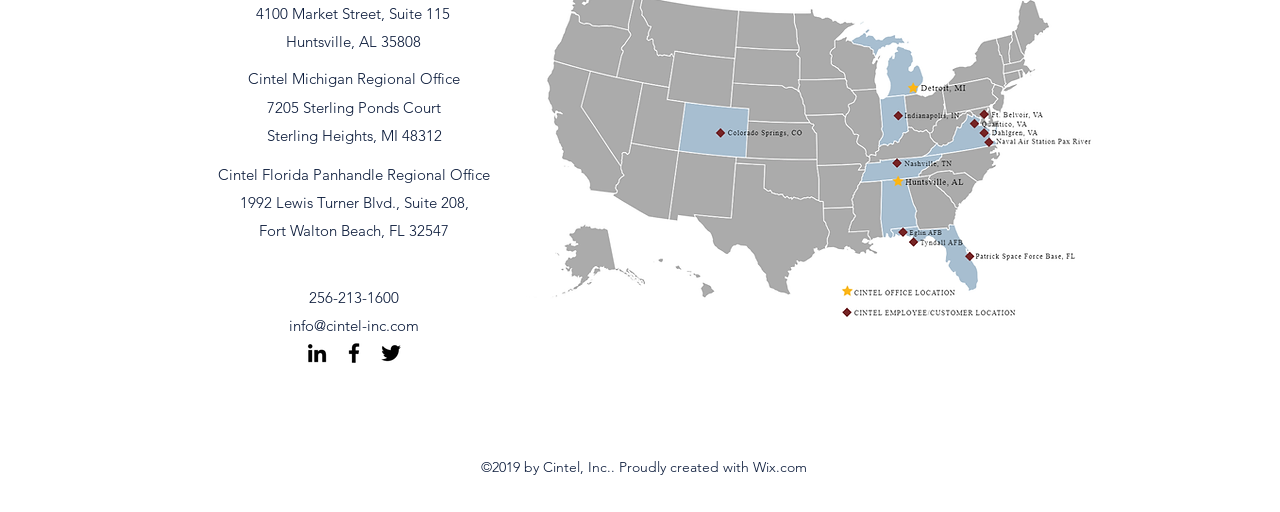Identify the bounding box of the UI component described as: "aria-label="twitter"".

[0.295, 0.665, 0.316, 0.716]